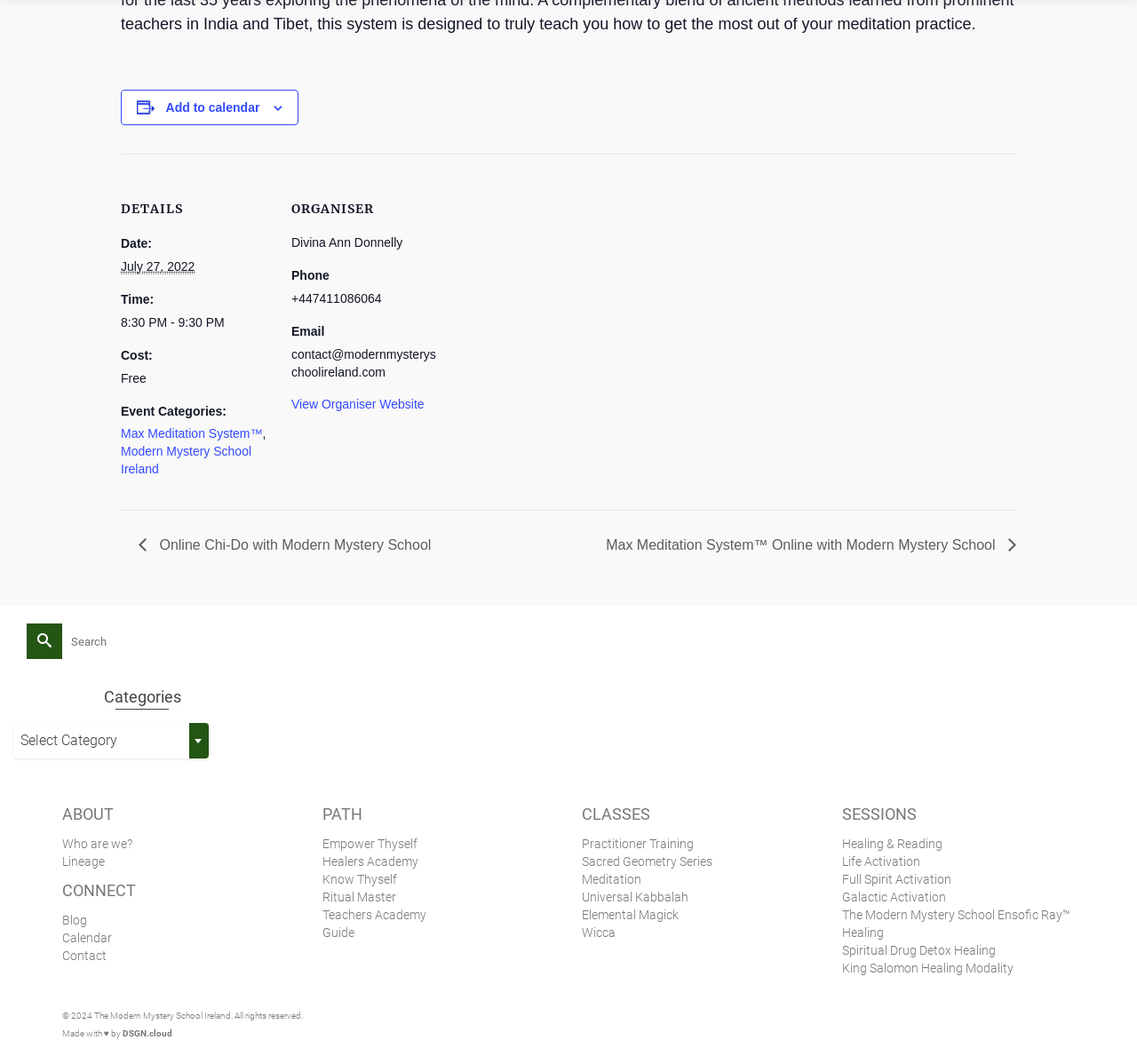Analyze the image and deliver a detailed answer to the question: What is the event category?

The event category can be found in the 'DETAILS' section, under the 'Event Categories:' term, which lists 'Max Meditation System' as one of the categories.